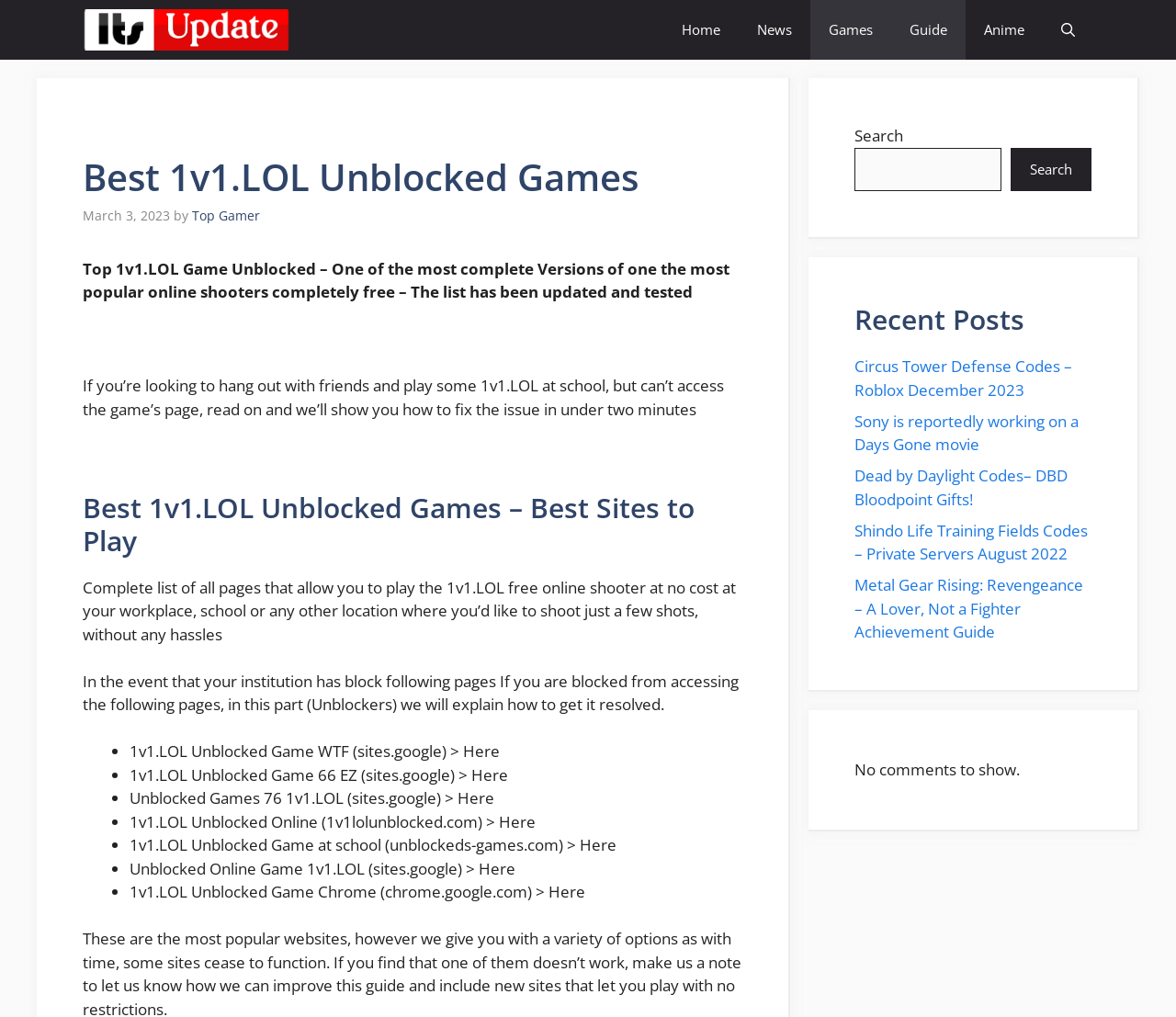What is the category of the 'Recent Posts' section?
Please provide a single word or phrase based on the screenshot.

Gaming